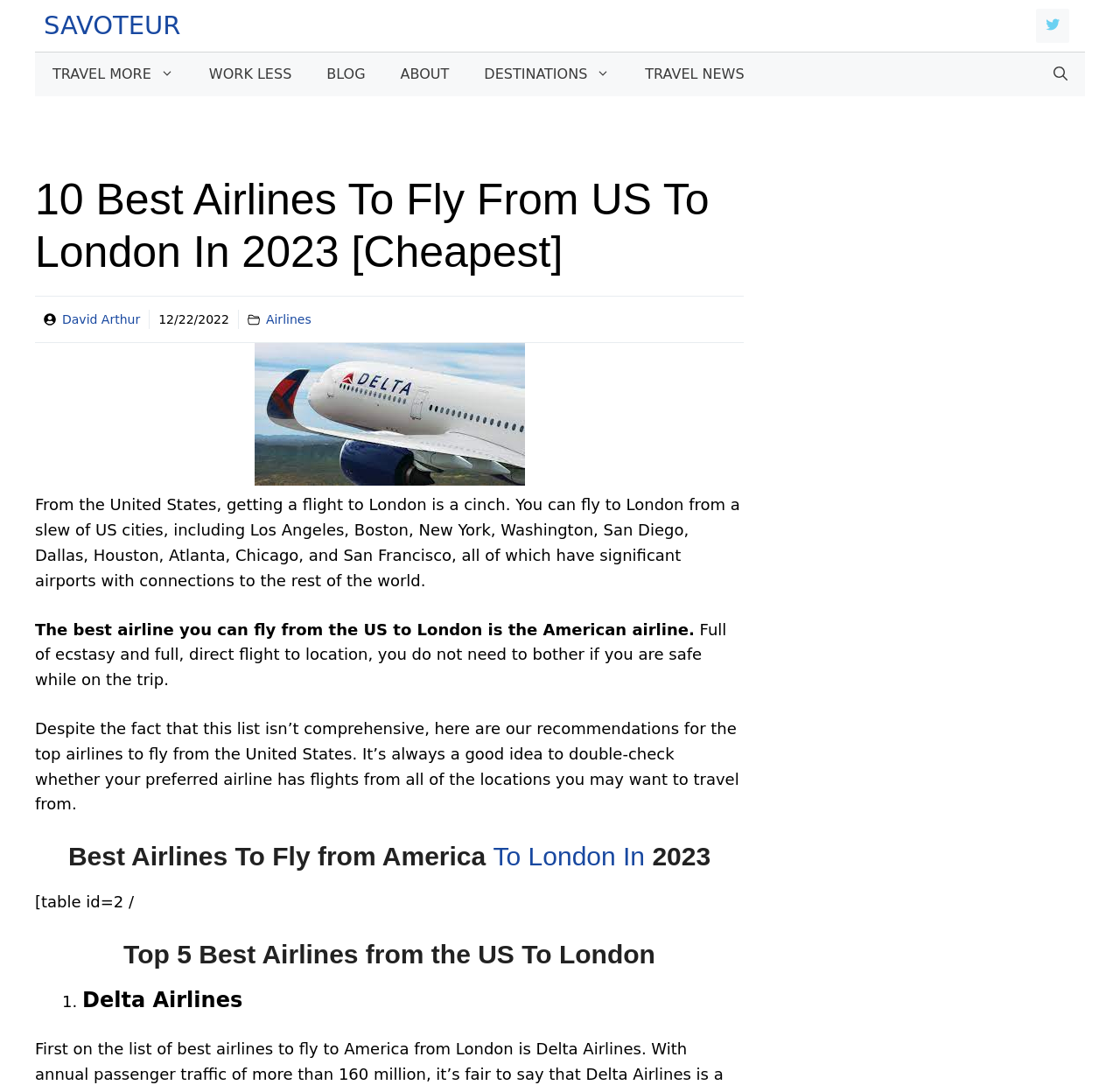How many US cities have significant airports with connections to London?
Answer the question with detailed information derived from the image.

According to the webpage, there are 10 US cities that have significant airports with connections to London, including Los Angeles, Boston, New York, Washington, San Diego, Dallas, Houston, Atlanta, Chicago, and San Francisco.